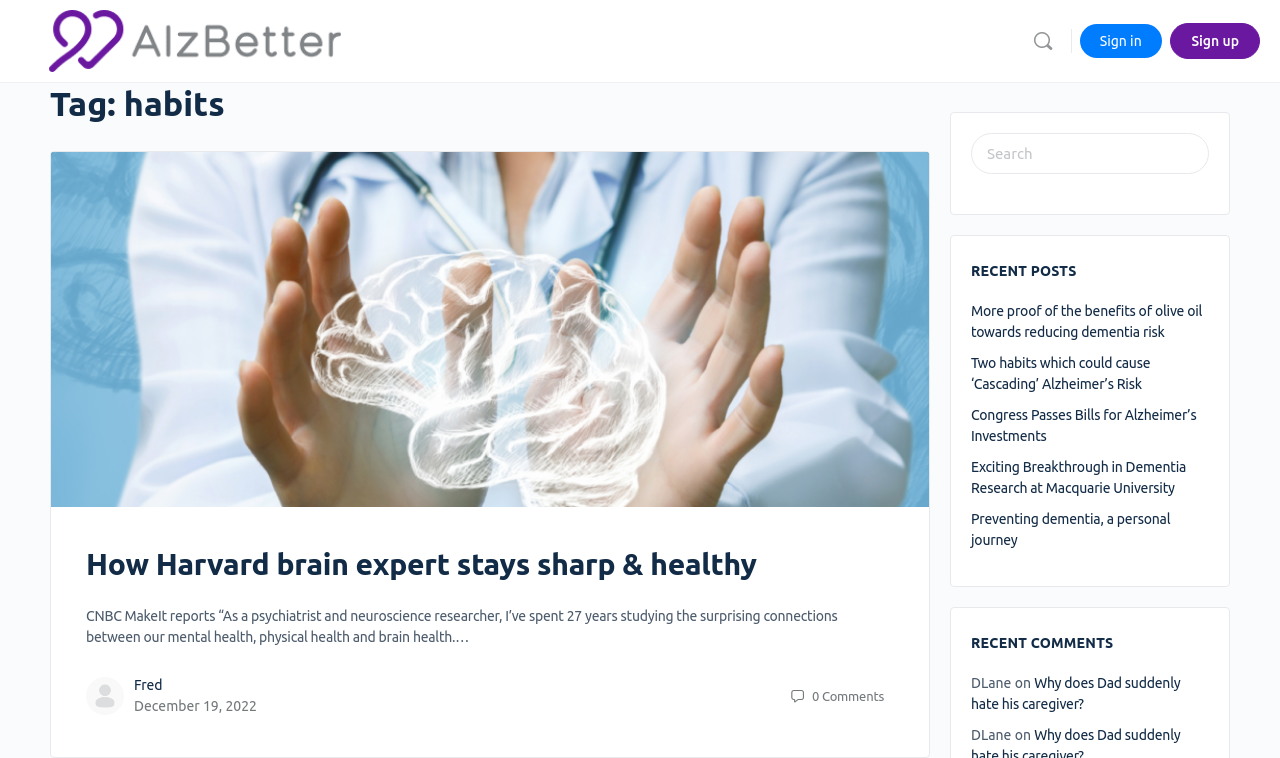Write an elaborate caption that captures the essence of the webpage.

The webpage is about habits related to Alzheimer's disease, with a focus on brain health and wellness. At the top, there are four links: a search icon, "Sign in", "Sign up", and an empty link. Below these links, there is a header section with a title "Tag: habits" and a link to an article "How Harvard brain expert stays sharp & healthy". 

The main content of the webpage is an article with the same title, which discusses the connections between mental health, physical health, and brain health. The article is written by Fred and was published on December 19, 2022. There are no comments on the article.

To the right of the article, there is a search box with a label "SEARCH FOR:". Below the search box, there are two sections: "RECENT POSTS" and "RECENT COMMENTS". The "RECENT POSTS" section lists five links to other articles related to Alzheimer's disease and dementia, including the benefits of olive oil, habits that increase Alzheimer's risk, and breakthroughs in dementia research. The "RECENT COMMENTS" section shows a single comment from a user named DLane on an article titled "Why does Dad suddenly hate his caregiver?".